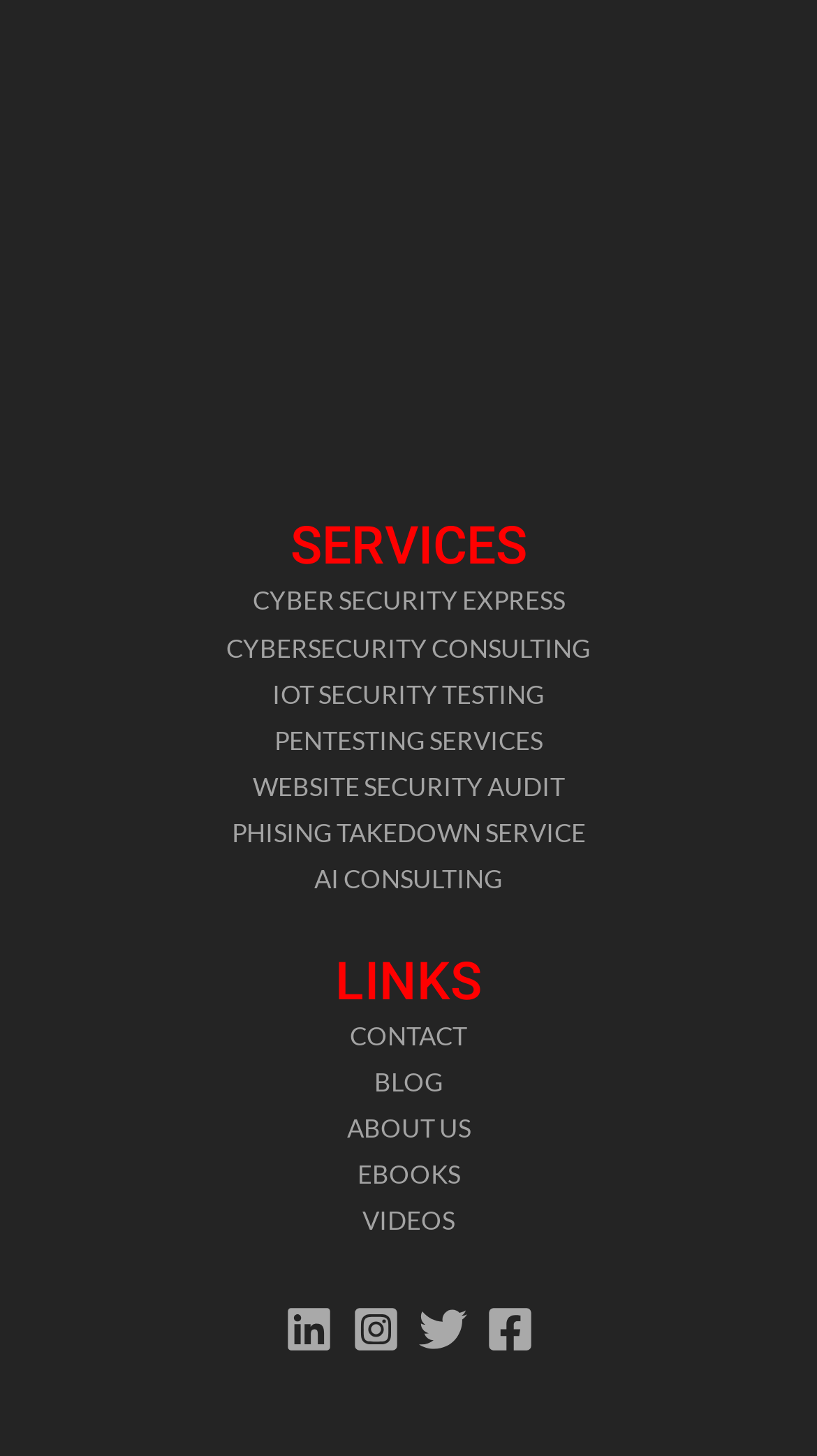Please determine the bounding box coordinates for the UI element described here. Use the format (top-left x, top-left y, bottom-right x, bottom-right y) with values bounded between 0 and 1: PENTESTING SERVICES

[0.336, 0.497, 0.664, 0.519]